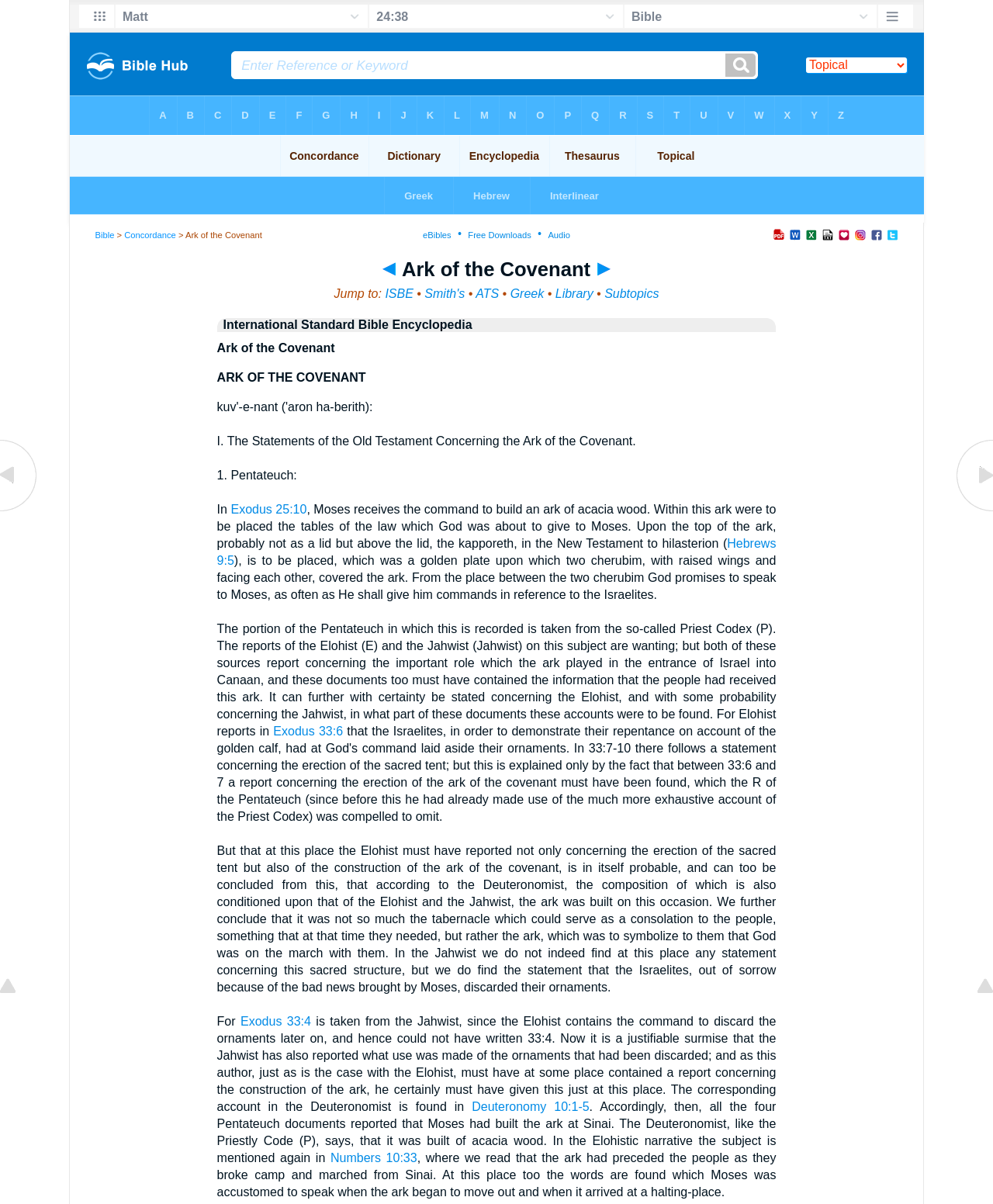Respond with a single word or short phrase to the following question: 
How many images are there in the page?

5